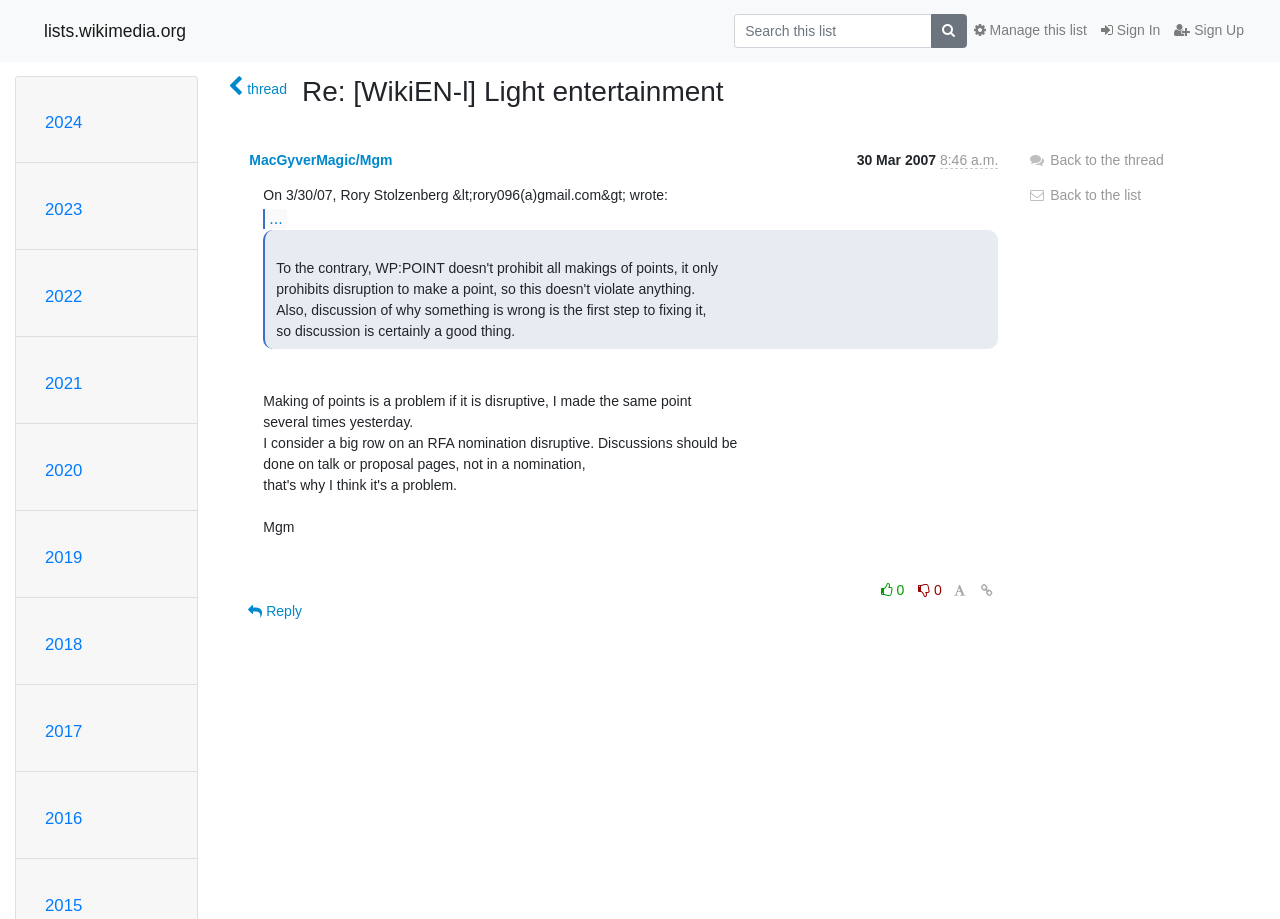Locate the heading on the webpage and return its text.

Re: [WikiEN-l] Light entertainment